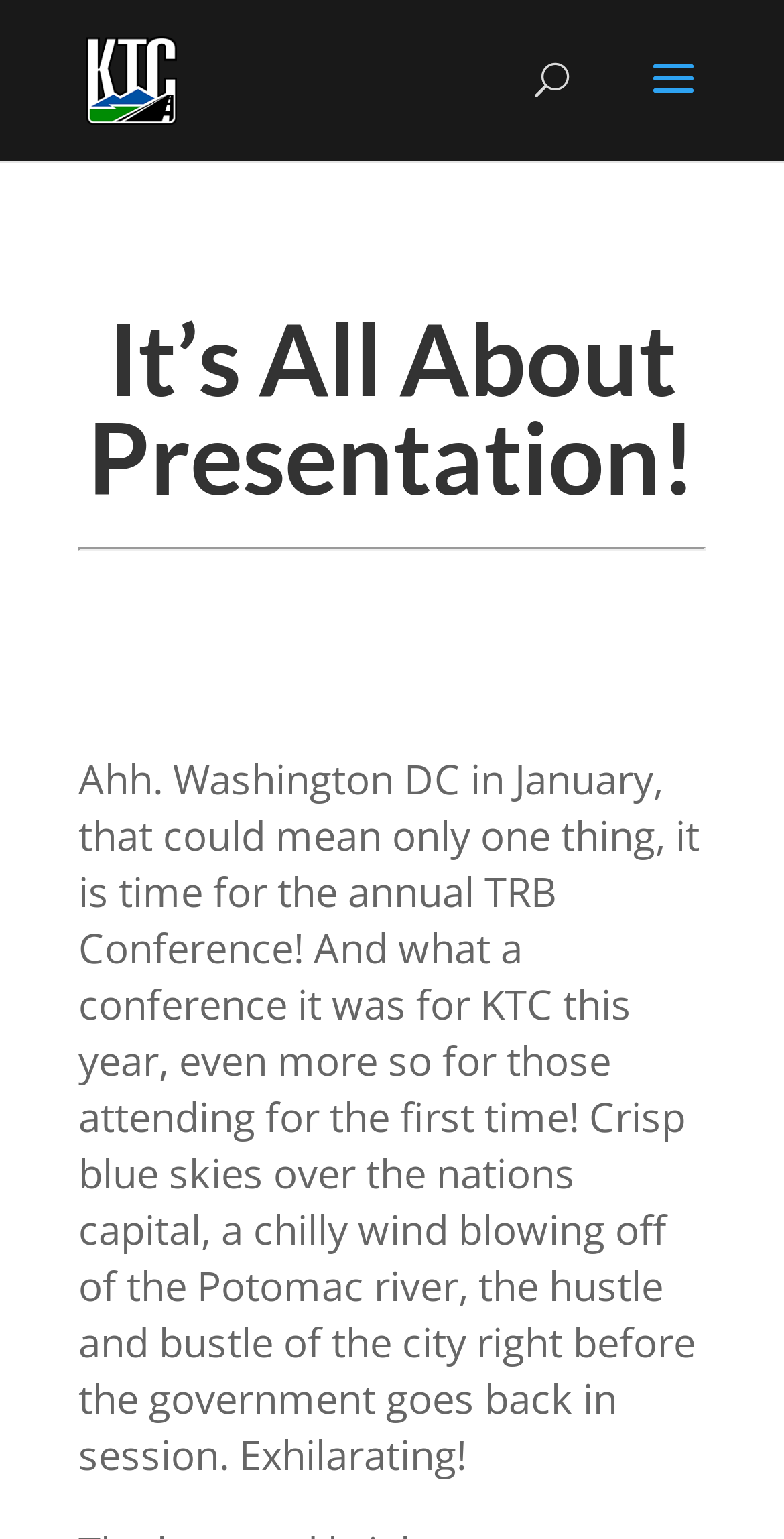Provide your answer in a single word or phrase: 
What is the name of the conference mentioned?

TRB Conference